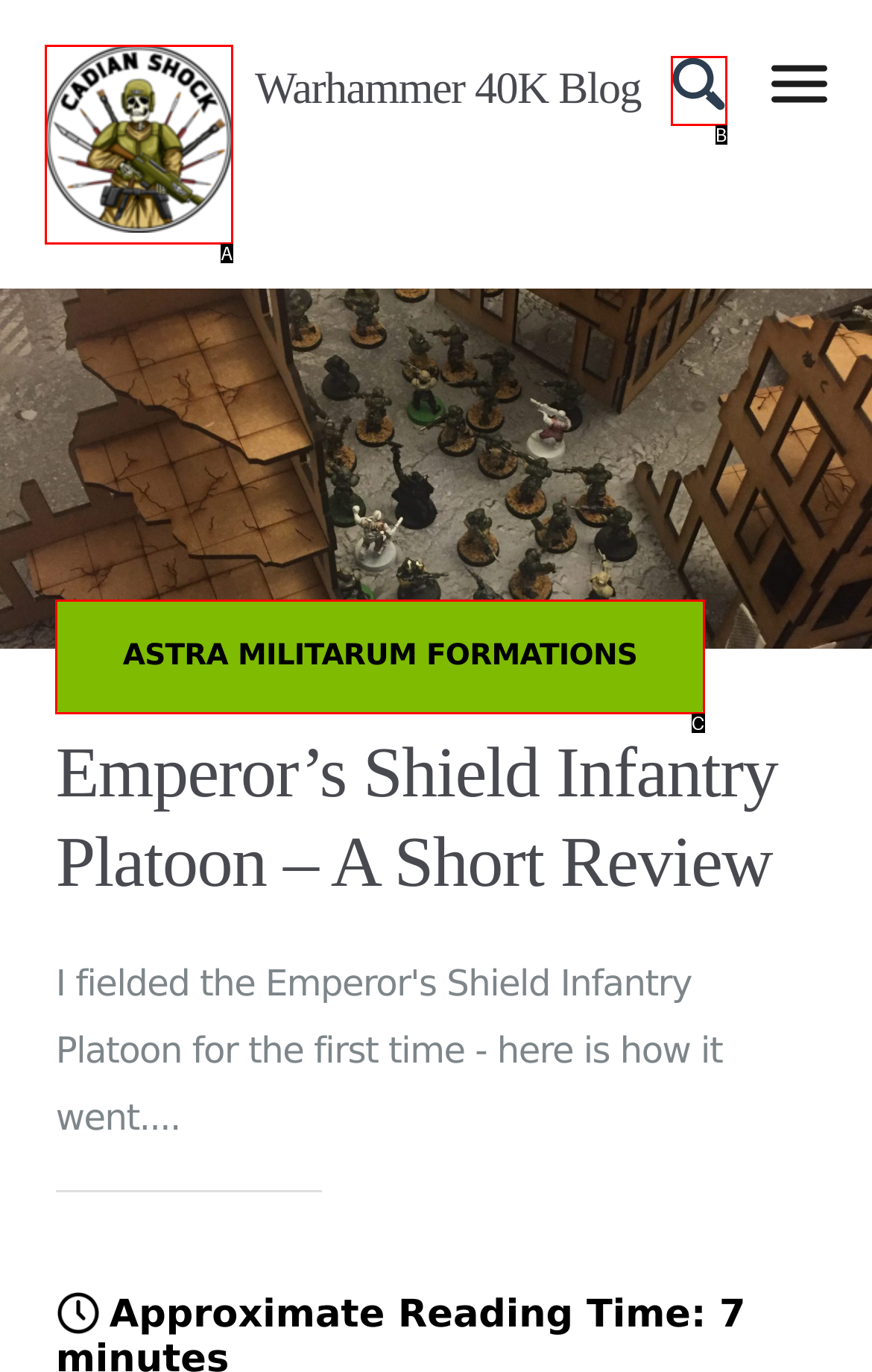From the given options, find the HTML element that fits the description: Astra Militarum Formations. Reply with the letter of the chosen element.

C